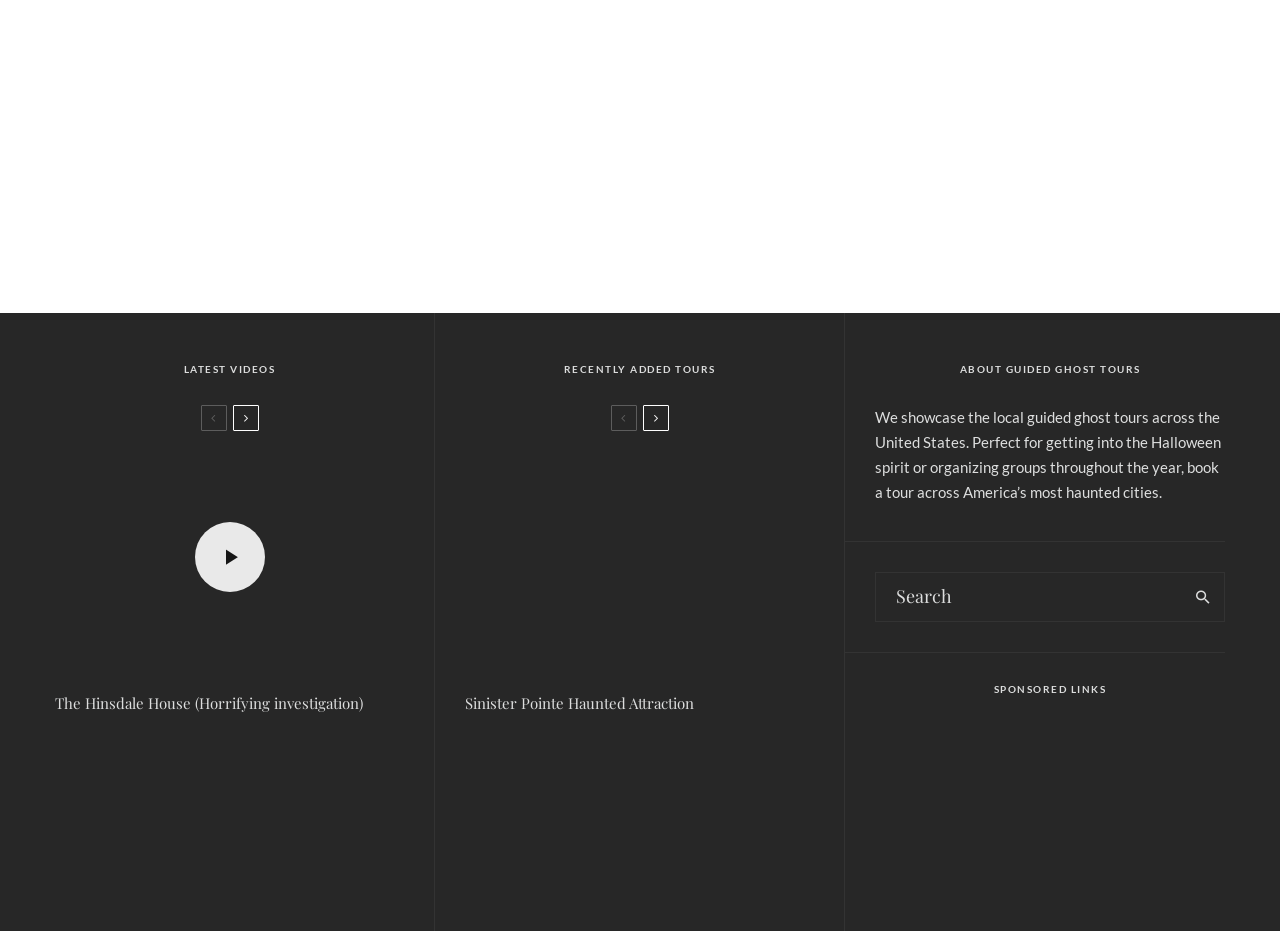Respond with a single word or phrase to the following question:
What is the purpose of the search box?

To search for ghost tours